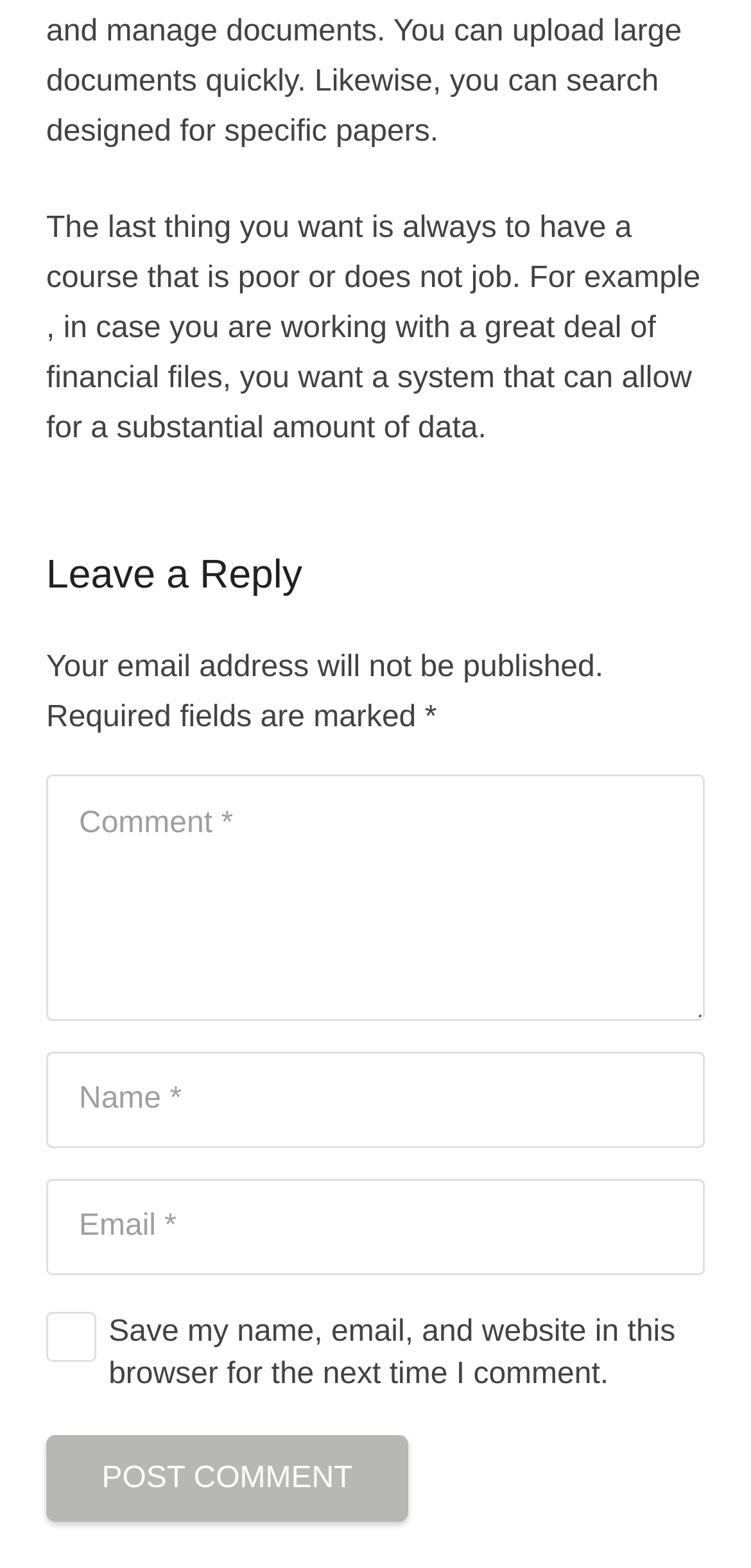What is the default state of the 'Save my name, email, and website' checkbox?
Examine the image and provide an in-depth answer to the question.

The checkbox 'Save my name, email, and website in this browser for the next time I comment' is listed as 'checked: false', indicating that it is not checked by default.